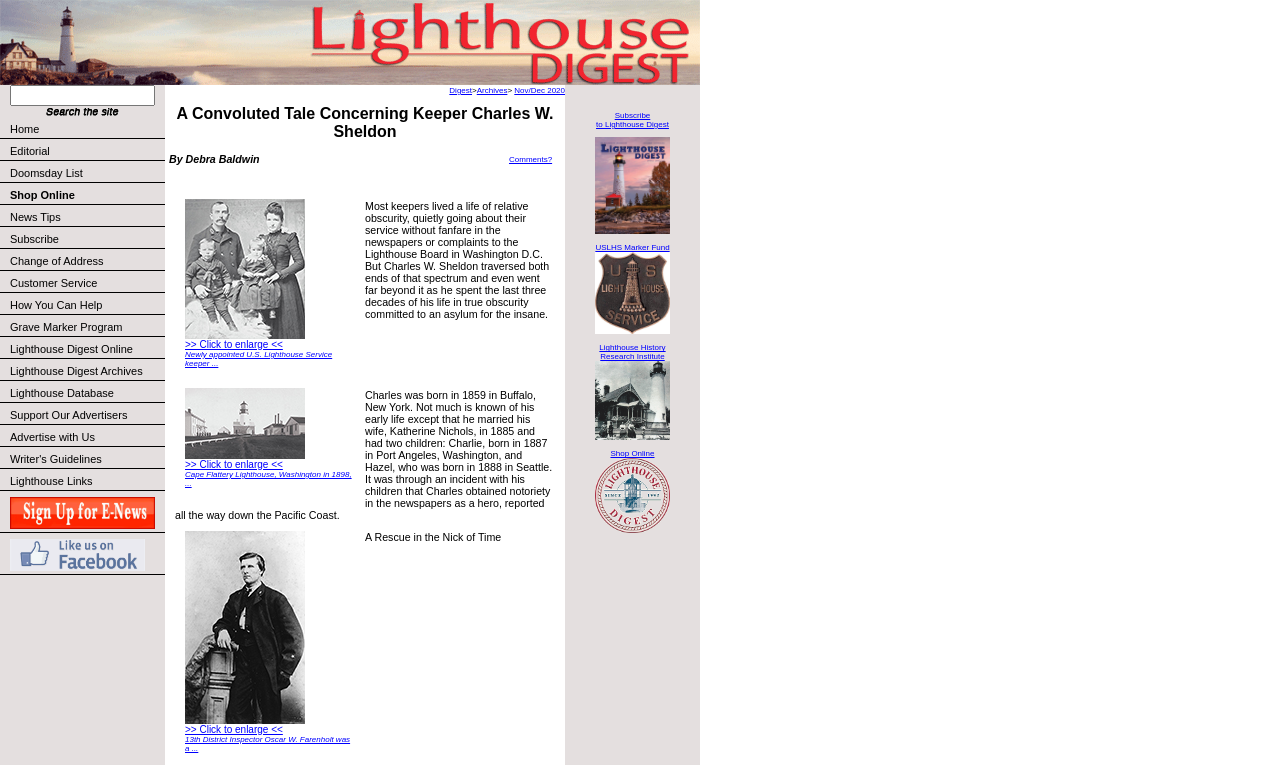Convey a detailed summary of the webpage, mentioning all key elements.

The webpage is about Lighthouse Digest, a publication that focuses on lighthouse history and stories. At the top of the page, there is a search bar with a "Search" button next to it. Below the search bar, there is a navigation menu with links to various sections of the website, including "Home", "Editorial", "Doomsday List", "Shop Online", and more.

To the right of the navigation menu, there is a table with a header that reads "Digest>Archives> Nov/Dec 2020". Below the header, there is a title "A Convoluted Tale Concerning keeper Charles W. Sheldon" followed by the author's name "By Debra Baldwin". 

The main content of the page is an article about Charles W. Sheldon, a lighthouse keeper who lived a life of relative obscurity. The article is divided into several sections, each with a heading and a block of text. There are also several images scattered throughout the article, each with a link to an enlarged version.

At the bottom of the page, there is a footer section with links to subscribe to Lighthouse Digest, the USLHS Marker Fund, and the Lighthouse History Research Institute, as well as a link to shop online.